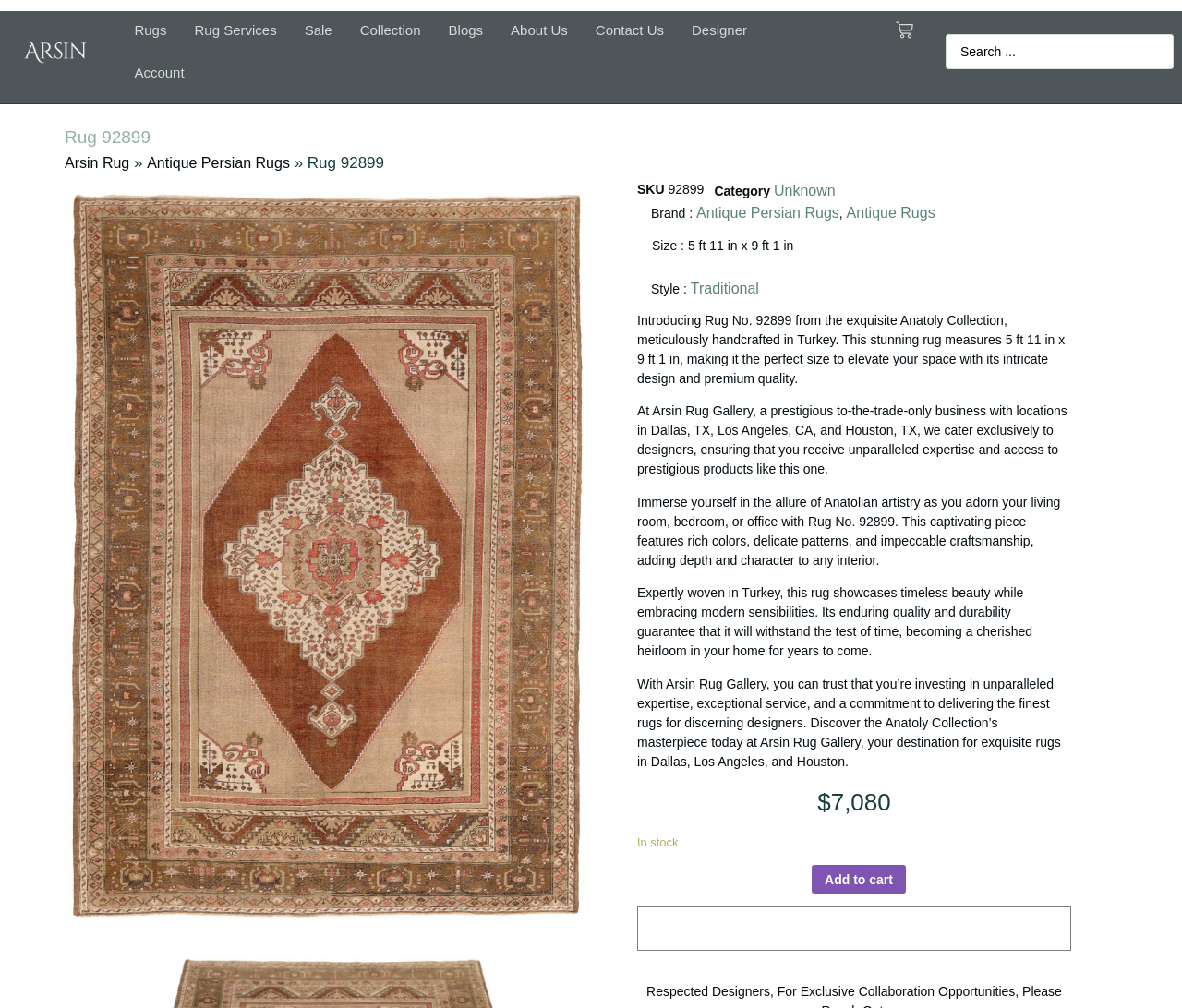Locate the bounding box coordinates of the clickable area needed to fulfill the instruction: "Click the 'Collection' link".

[0.293, 0.009, 0.368, 0.051]